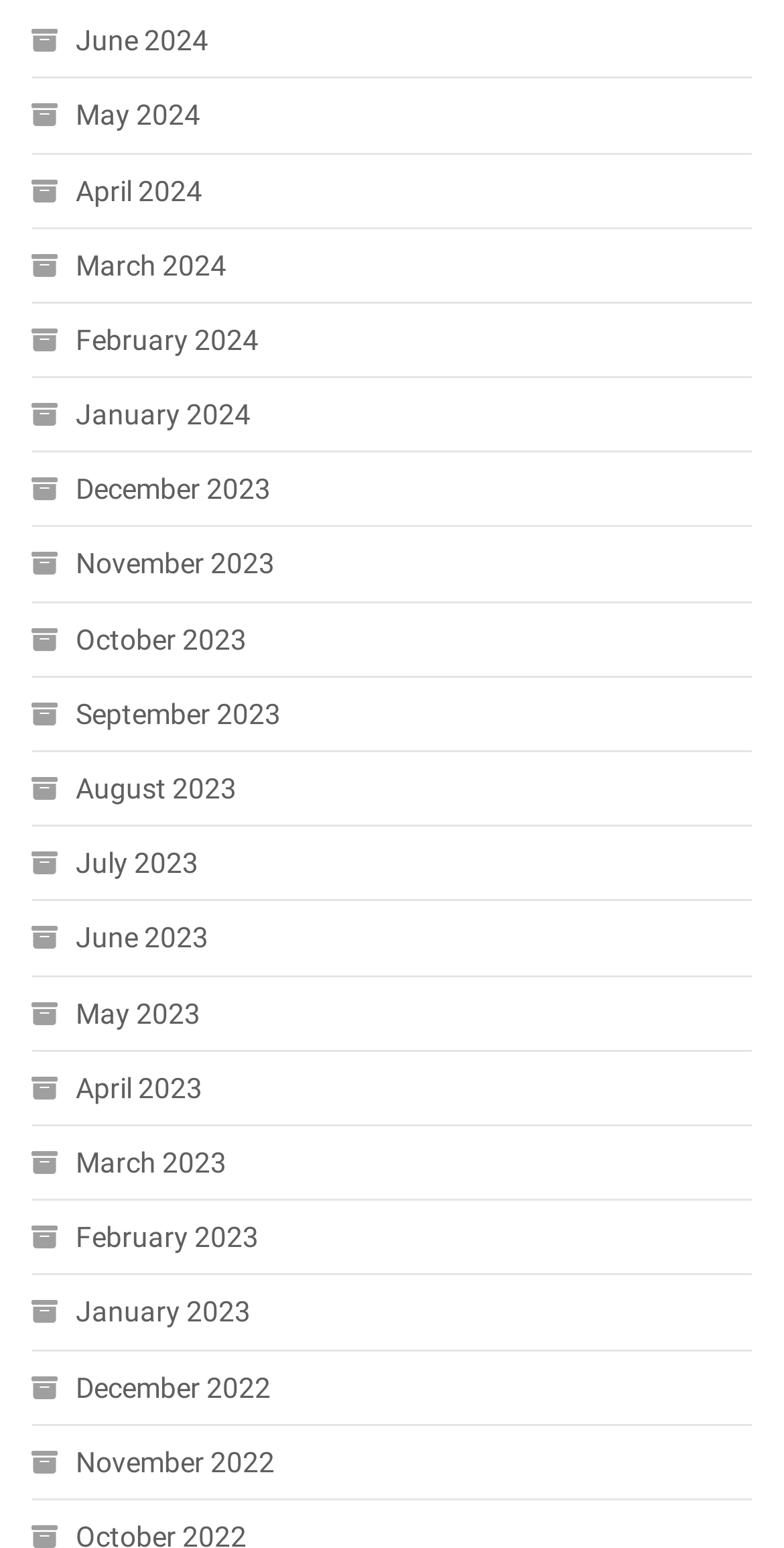Find the bounding box coordinates of the clickable element required to execute the following instruction: "Learn about Bitcoin". Provide the coordinates as four float numbers between 0 and 1, i.e., [left, top, right, bottom].

None